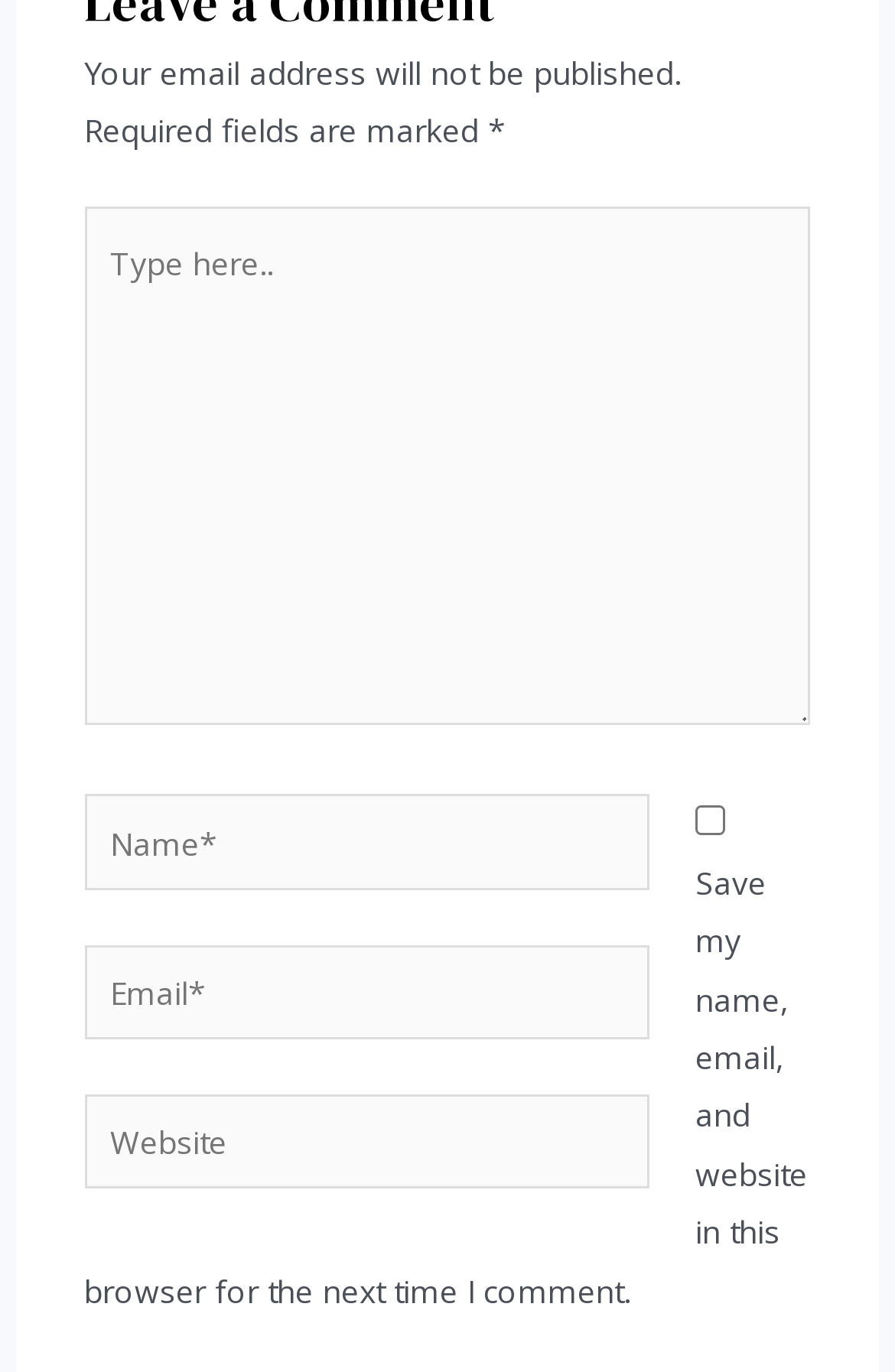Please provide a one-word or short phrase answer to the question:
What is the label of the third text box?

Email*